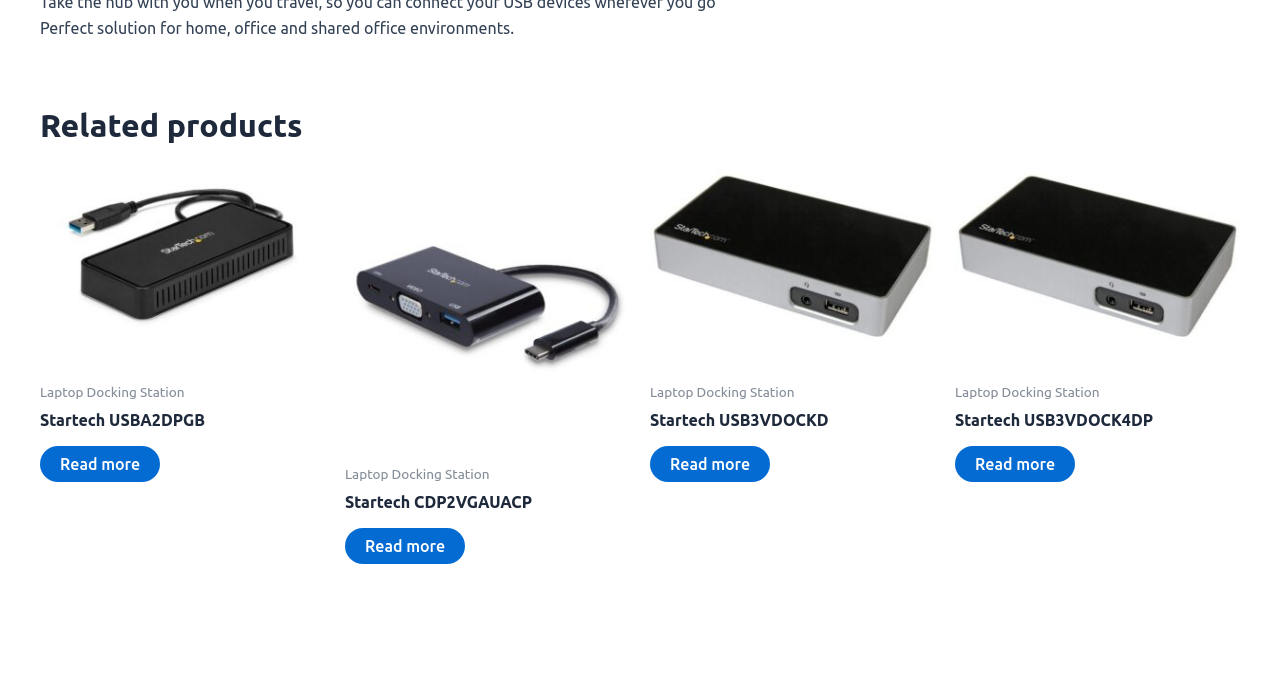What is the purpose of the 'Read more' links?
Refer to the image and provide a thorough answer to the question.

The 'Read more' links appear next to each product, and they likely lead to more detailed information about each product, such as features, specifications, and reviews.